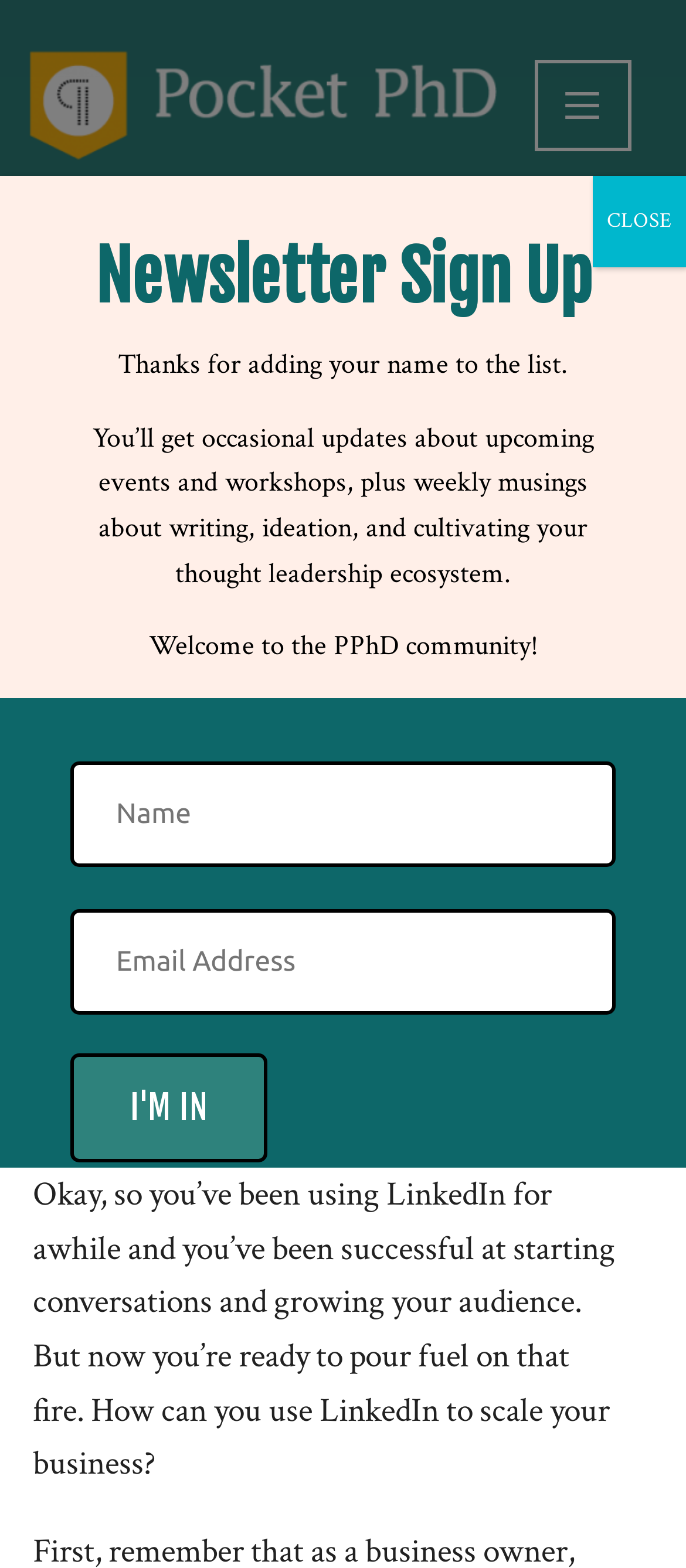Give the bounding box coordinates for the element described as: "name="input_2" placeholder="Email Address"".

[0.103, 0.58, 0.897, 0.647]